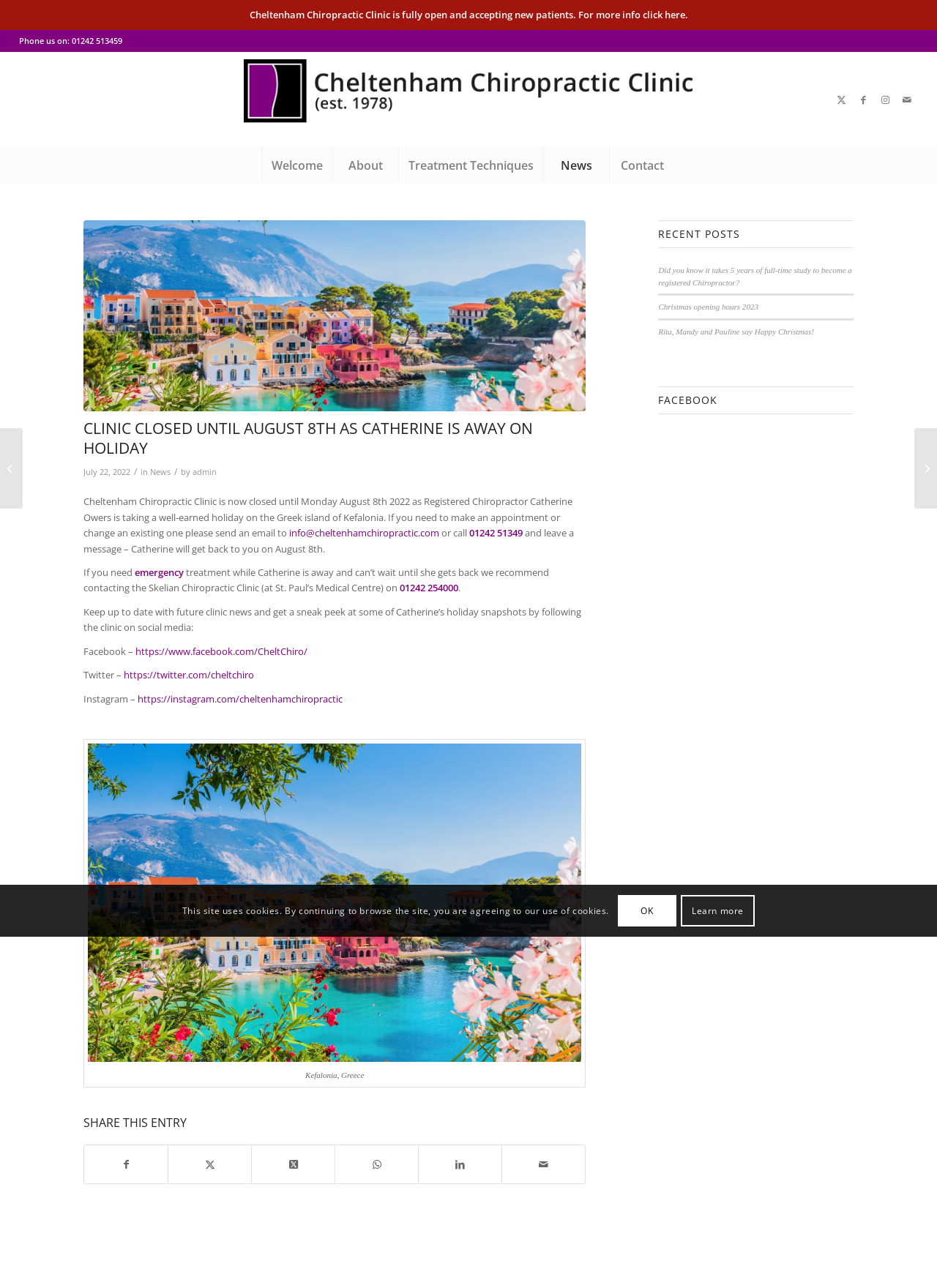Locate the bounding box coordinates of the clickable region necessary to complete the following instruction: "Get in touch with the clinic via email". Provide the coordinates in the format of four float numbers between 0 and 1, i.e., [left, top, right, bottom].

[0.309, 0.409, 0.469, 0.419]